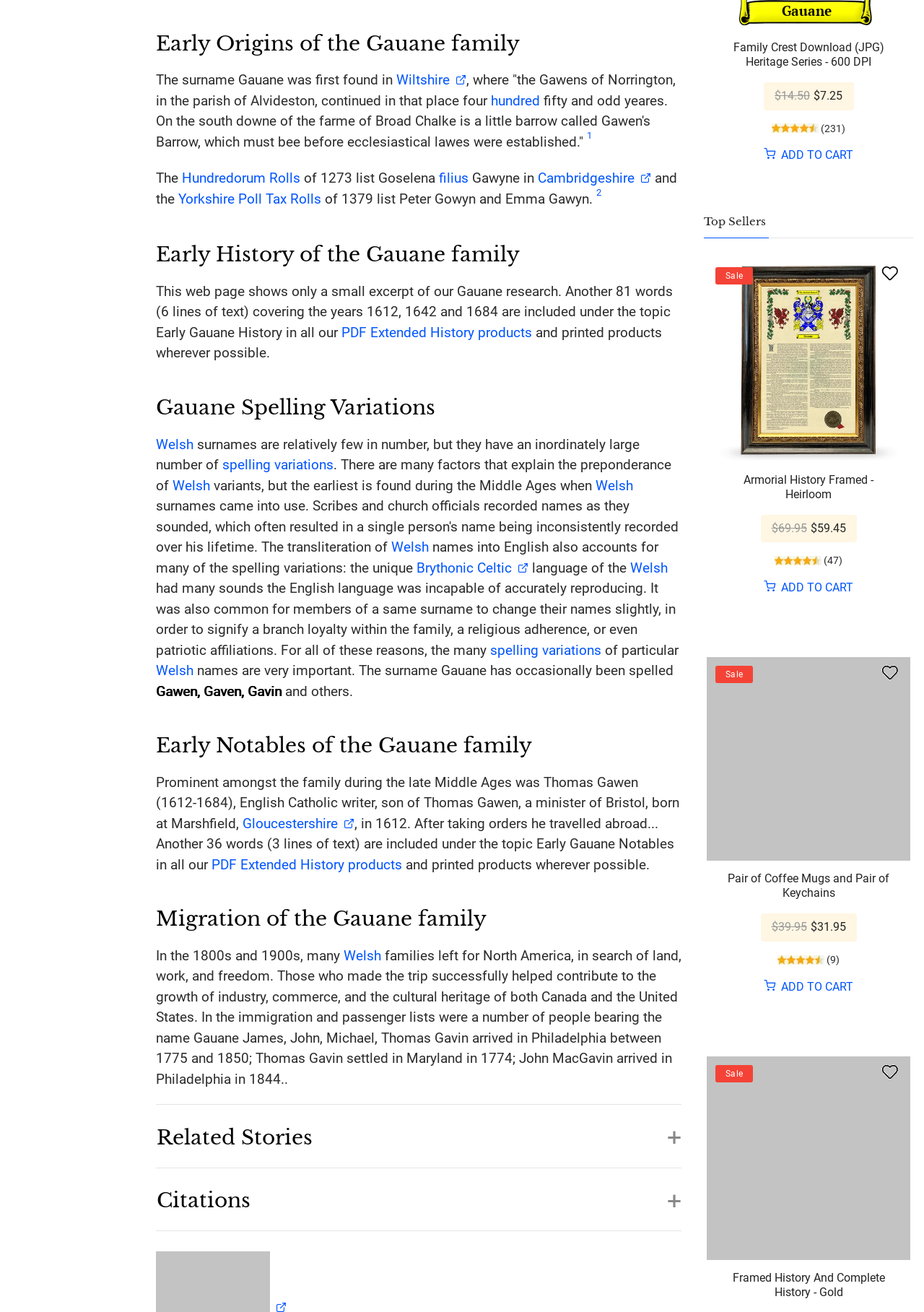Extract the bounding box coordinates for the UI element described by the text: "Armorial History Framed - Heirloom". The coordinates should be in the form of [left, top, right, bottom] with values between 0 and 1.

[0.805, 0.36, 0.945, 0.382]